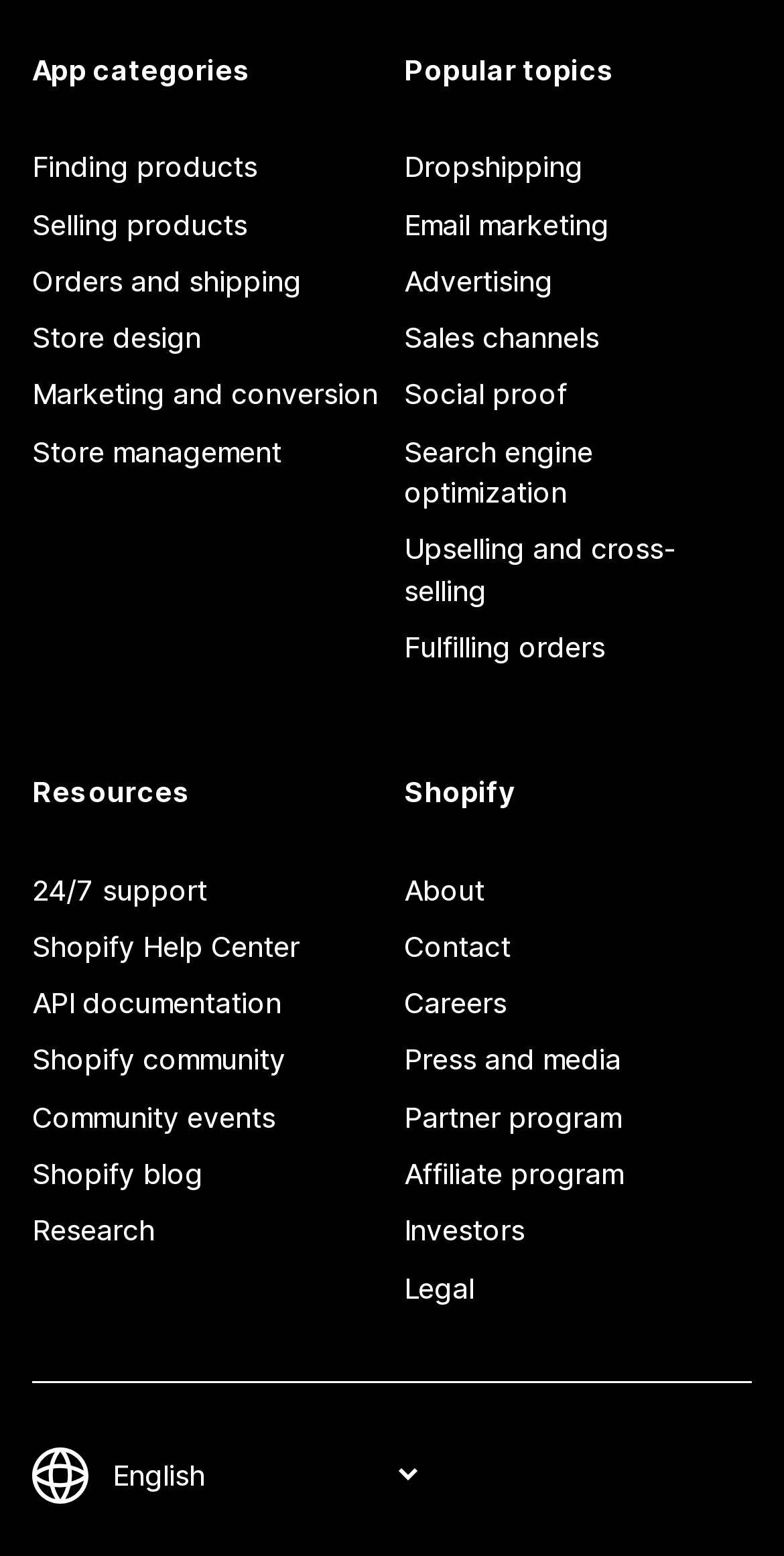Find the bounding box coordinates for the HTML element described as: "Contact". The coordinates should consist of four float values between 0 and 1, i.e., [left, top, right, bottom].

[0.515, 0.59, 0.959, 0.627]